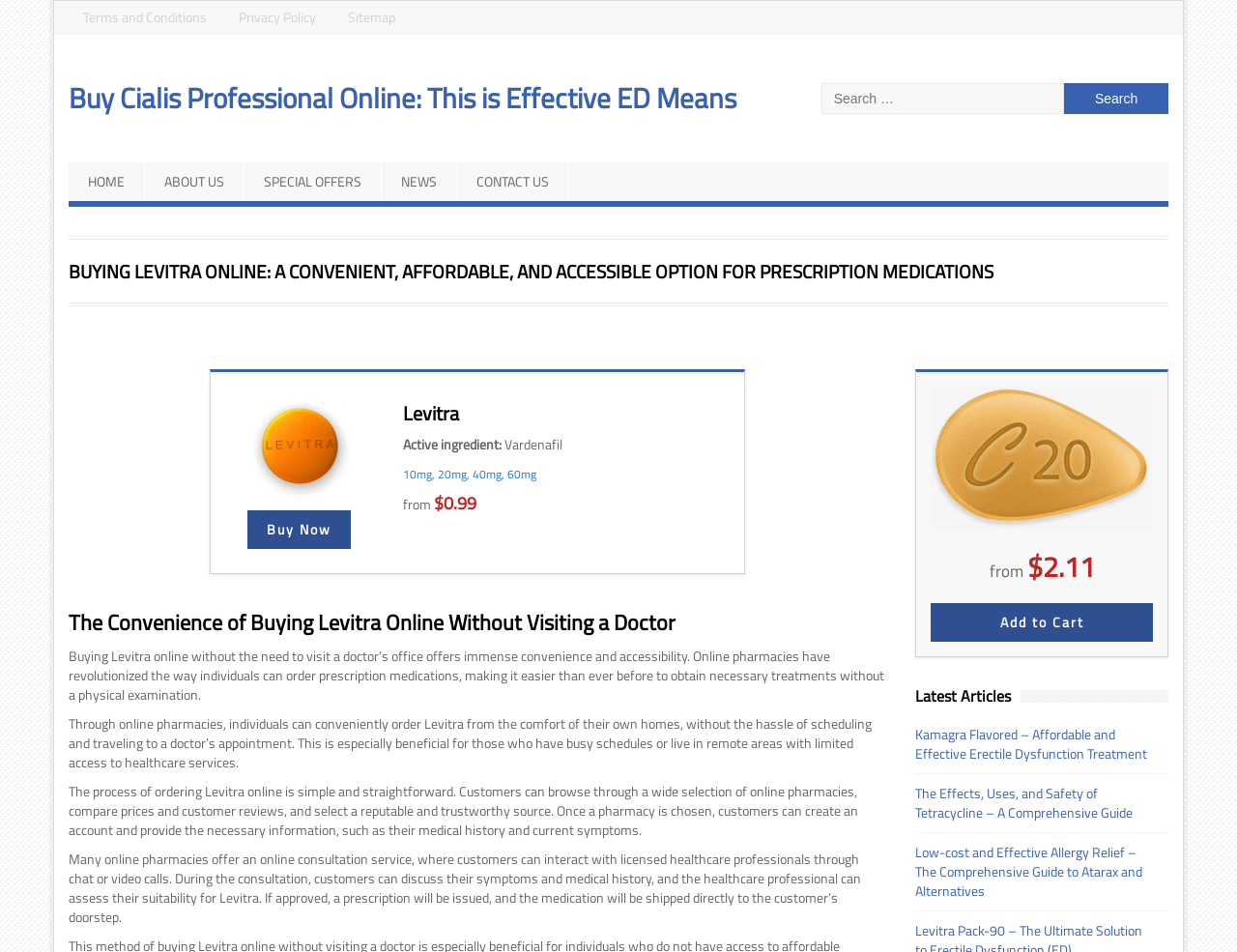Analyze the image and provide a detailed answer to the question: What is the benefit of buying Levitra online?

The webpage mentions that buying Levitra online offers immense convenience and accessibility, especially for those who have busy schedules or live in remote areas with limited access to healthcare services.